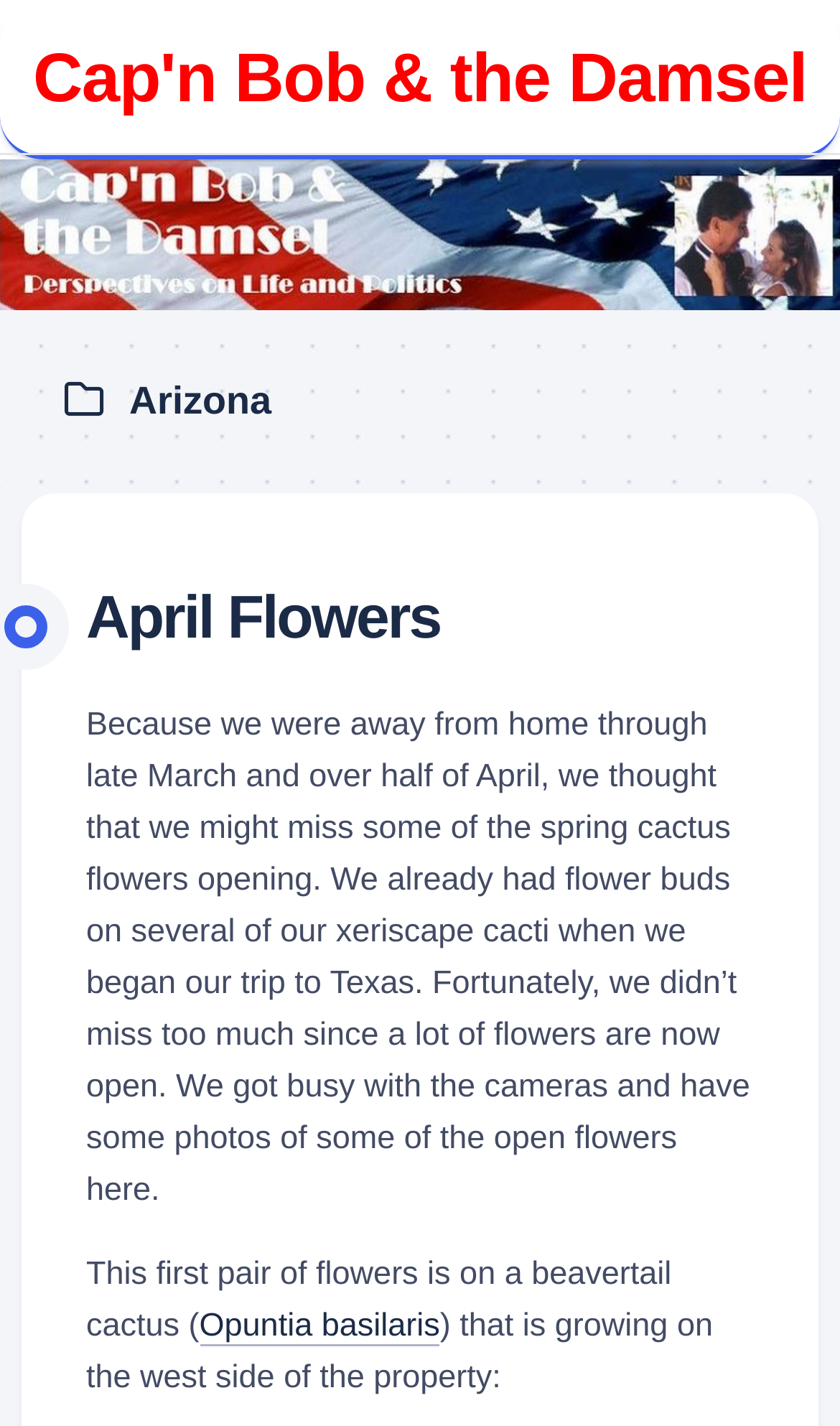Please determine the bounding box coordinates for the UI element described as: "parent_node: ecoi.net-Beschreibung: title="Permalink"".

None